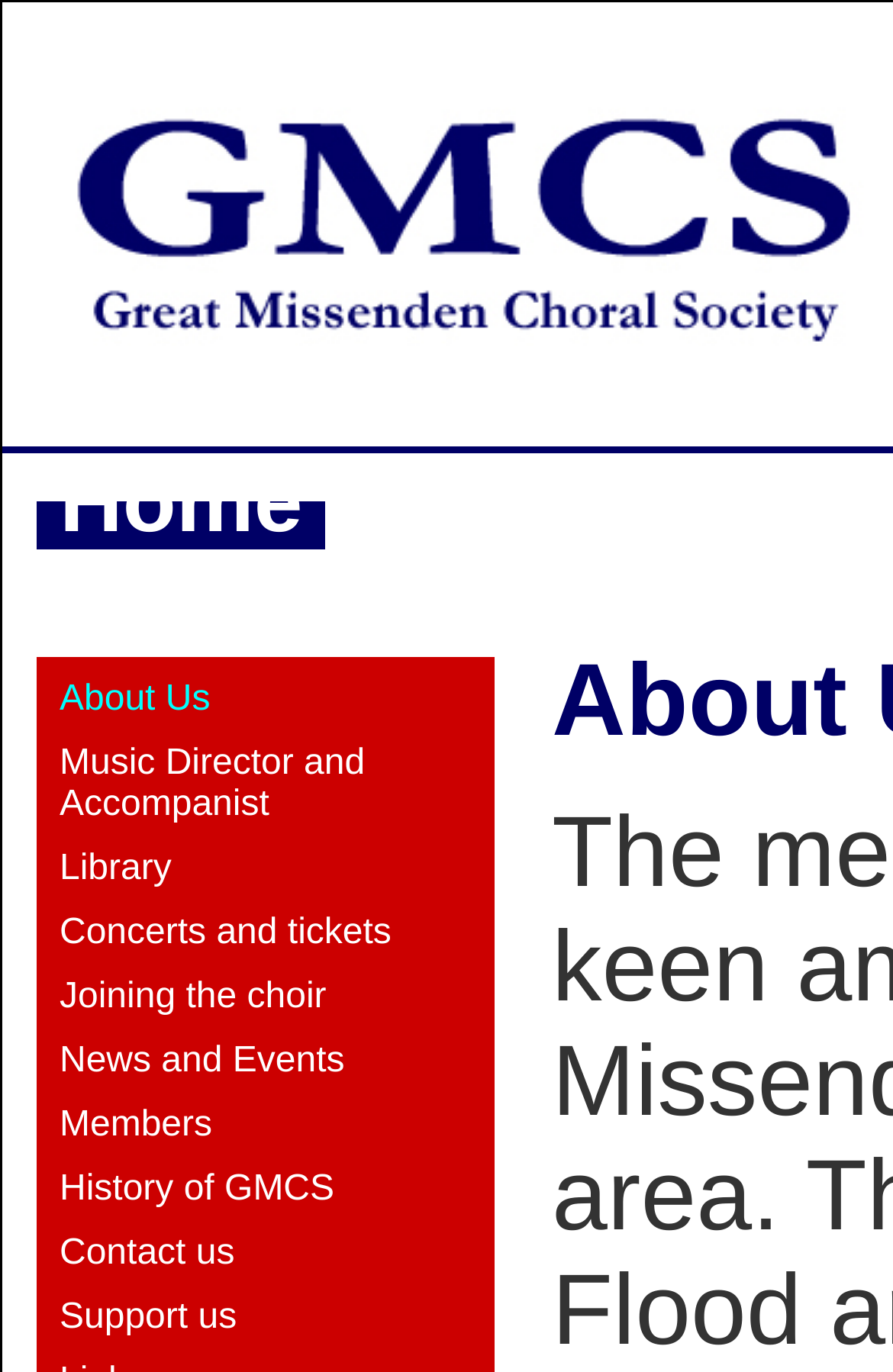What is the link related to membership?
Based on the image, provide a one-word or brief-phrase response.

Members